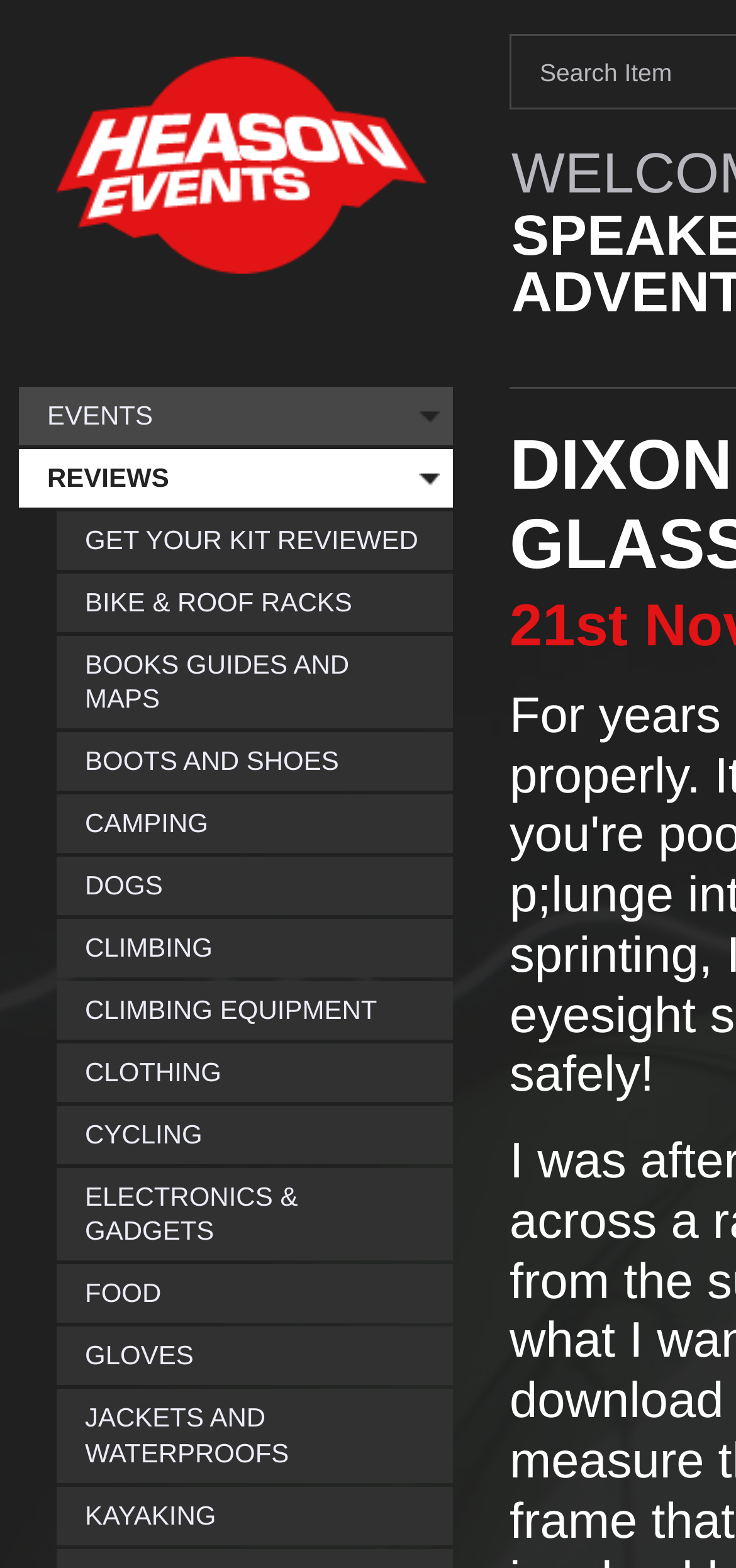Is there a search function on the webpage?
Look at the image and respond with a one-word or short-phrase answer.

Yes